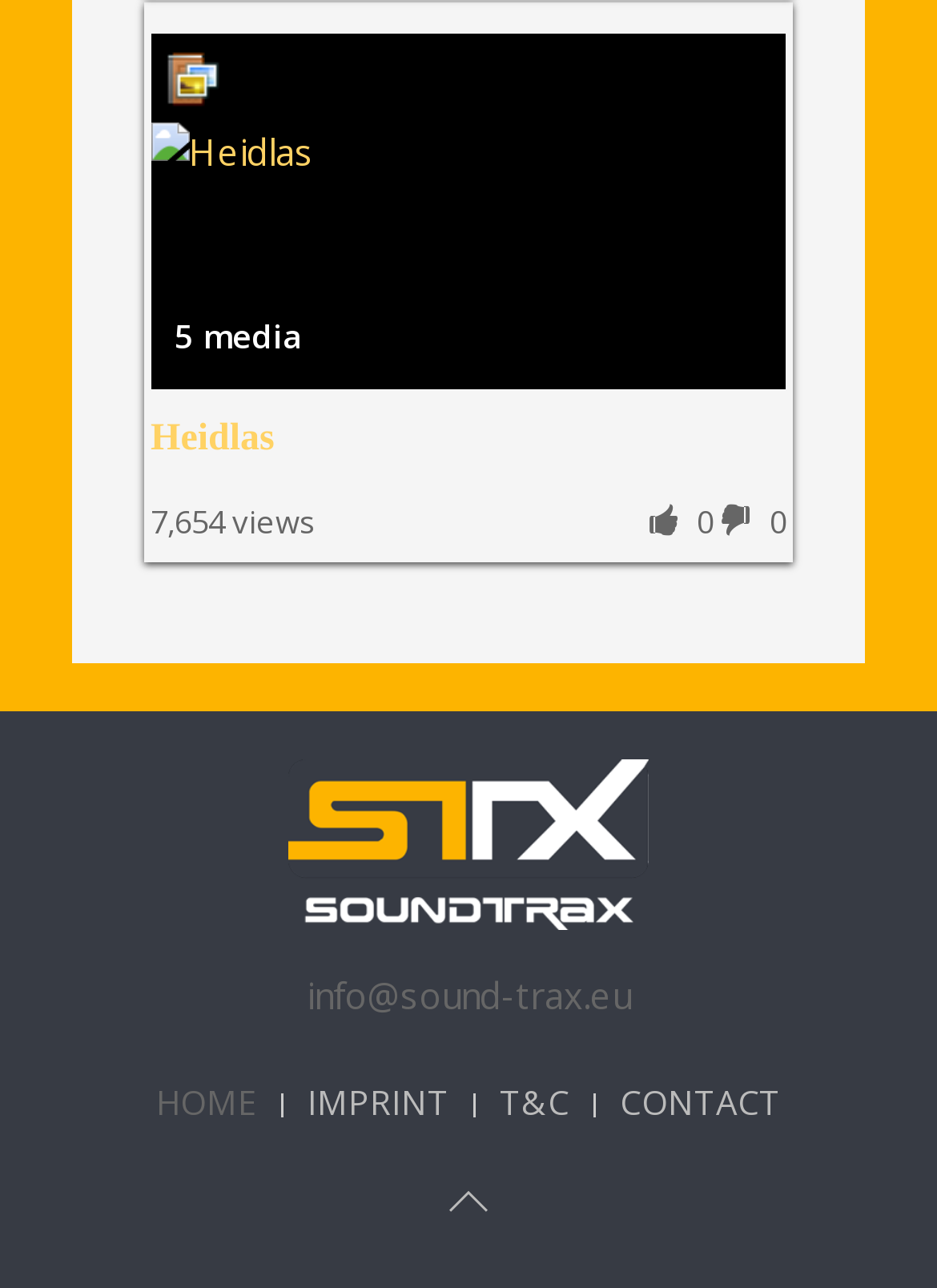Refer to the image and answer the question with as much detail as possible: How many media are there?

The number of media can be found in the StaticText element with the text '5 media'.